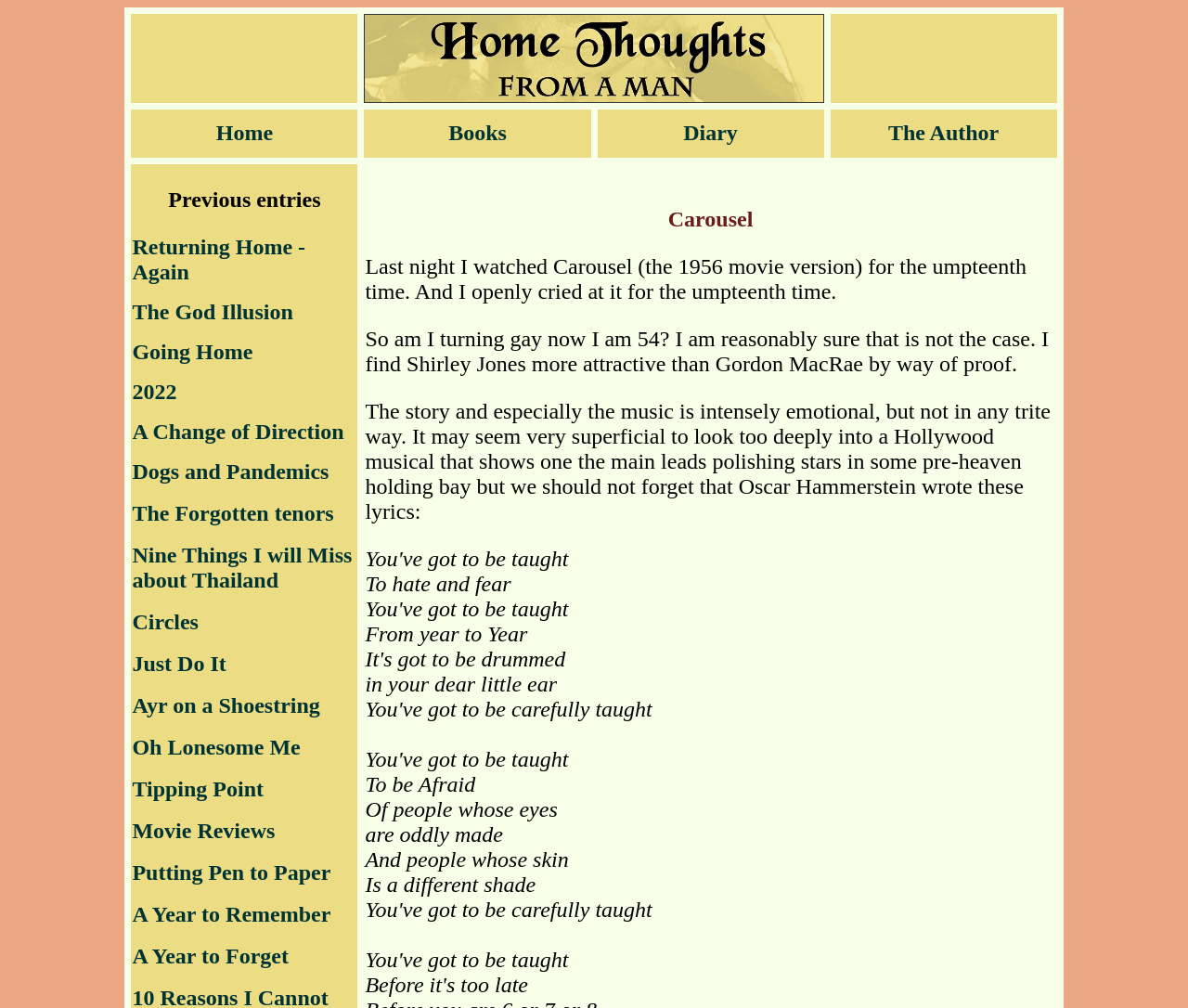How many links are in the Diary section?
From the image, respond with a single word or phrase.

20